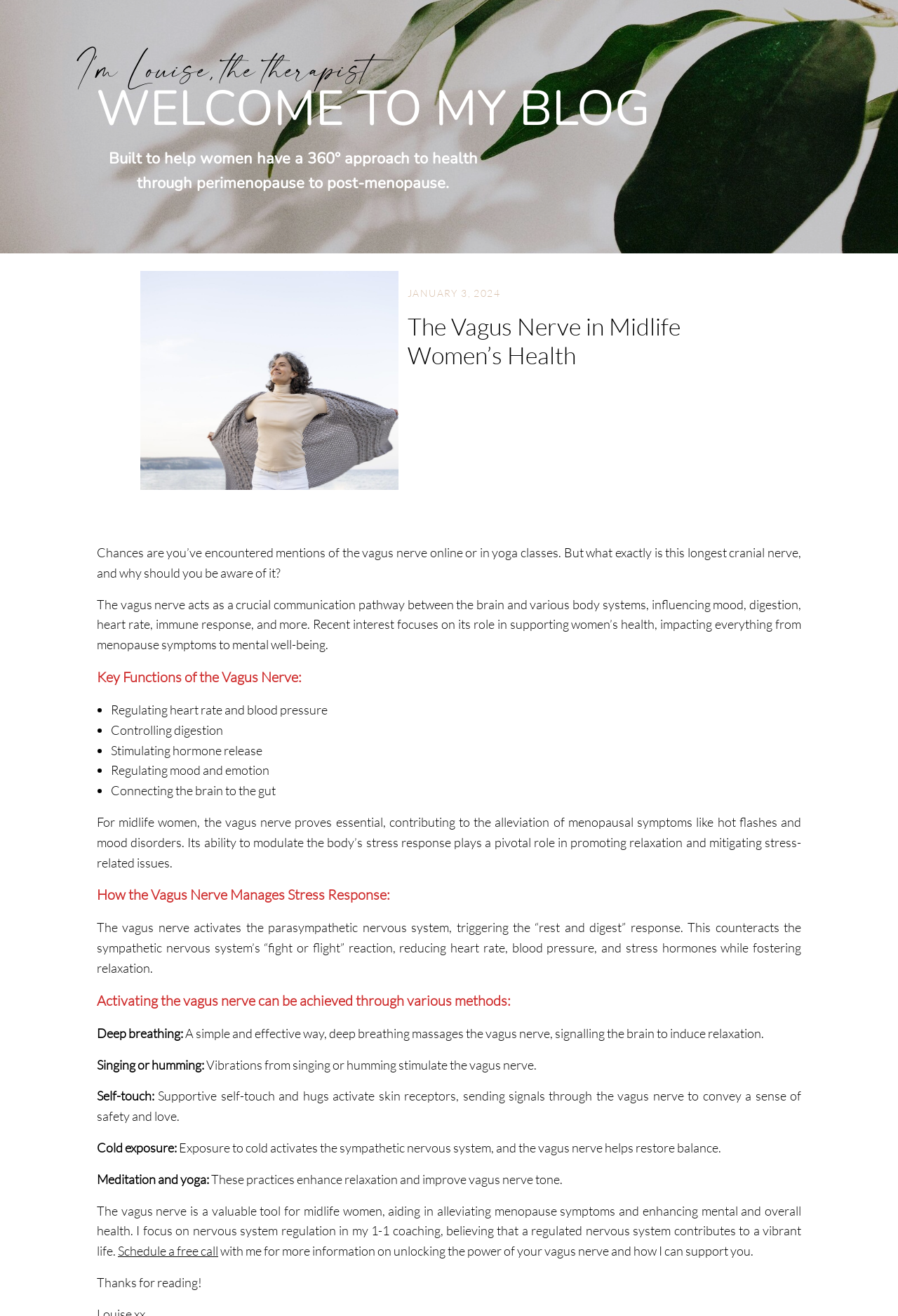Please find the bounding box for the UI element described by: "title="More"".

None